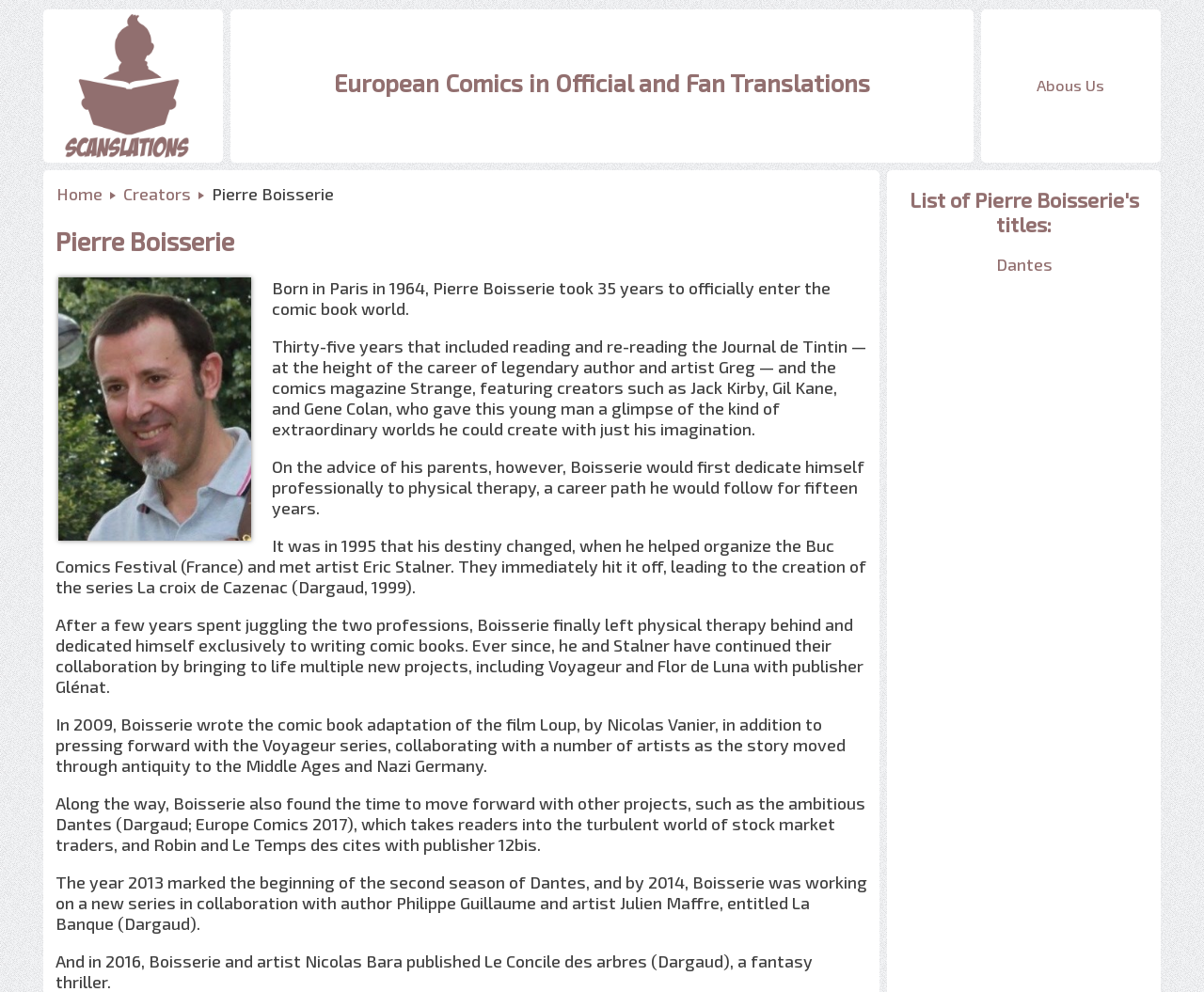Given the element description, predict the bounding box coordinates in the format (top-left x, top-left y, bottom-right x, bottom-right y). Make sure all values are between 0 and 1. Here is the element description: Die Verdunstung in der Schweiz

None